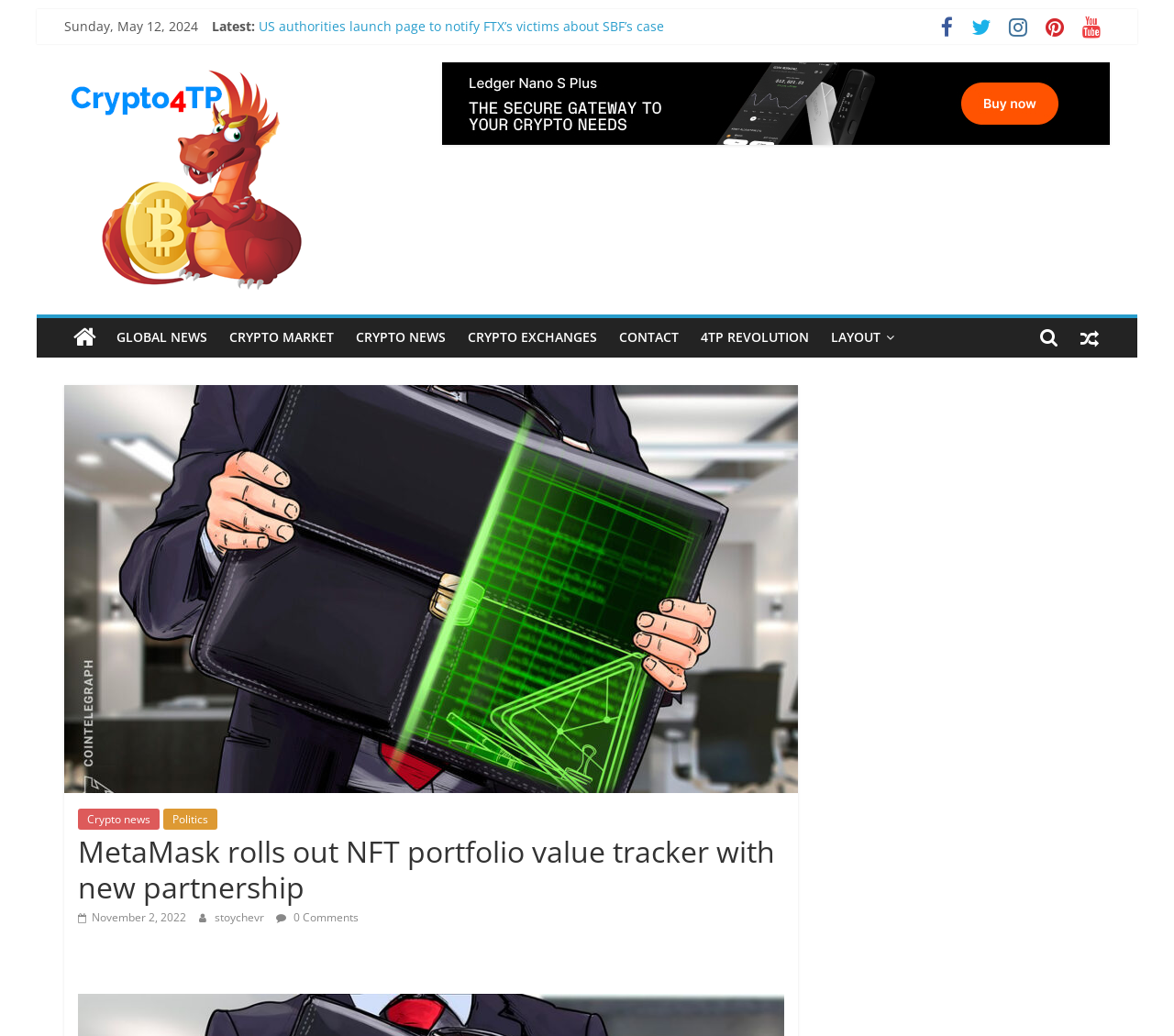Specify the bounding box coordinates of the region I need to click to perform the following instruction: "Visit the Crypto4tp homepage". The coordinates must be four float numbers in the range of 0 to 1, i.e., [left, top, right, bottom].

[0.055, 0.061, 0.289, 0.081]